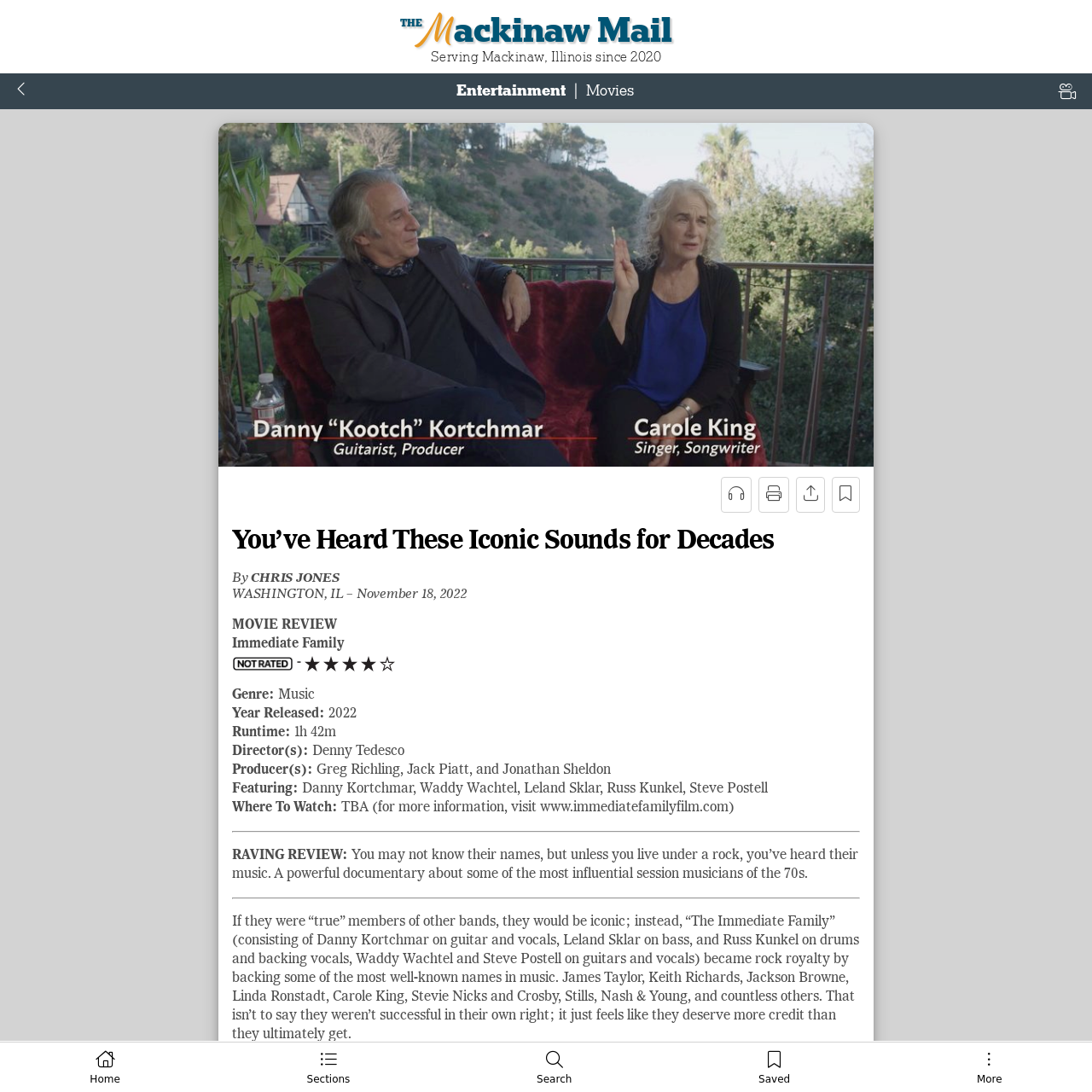Who is the director of the movie 'Immediate Family'? Please answer the question using a single word or phrase based on the image.

Denny Tedesco